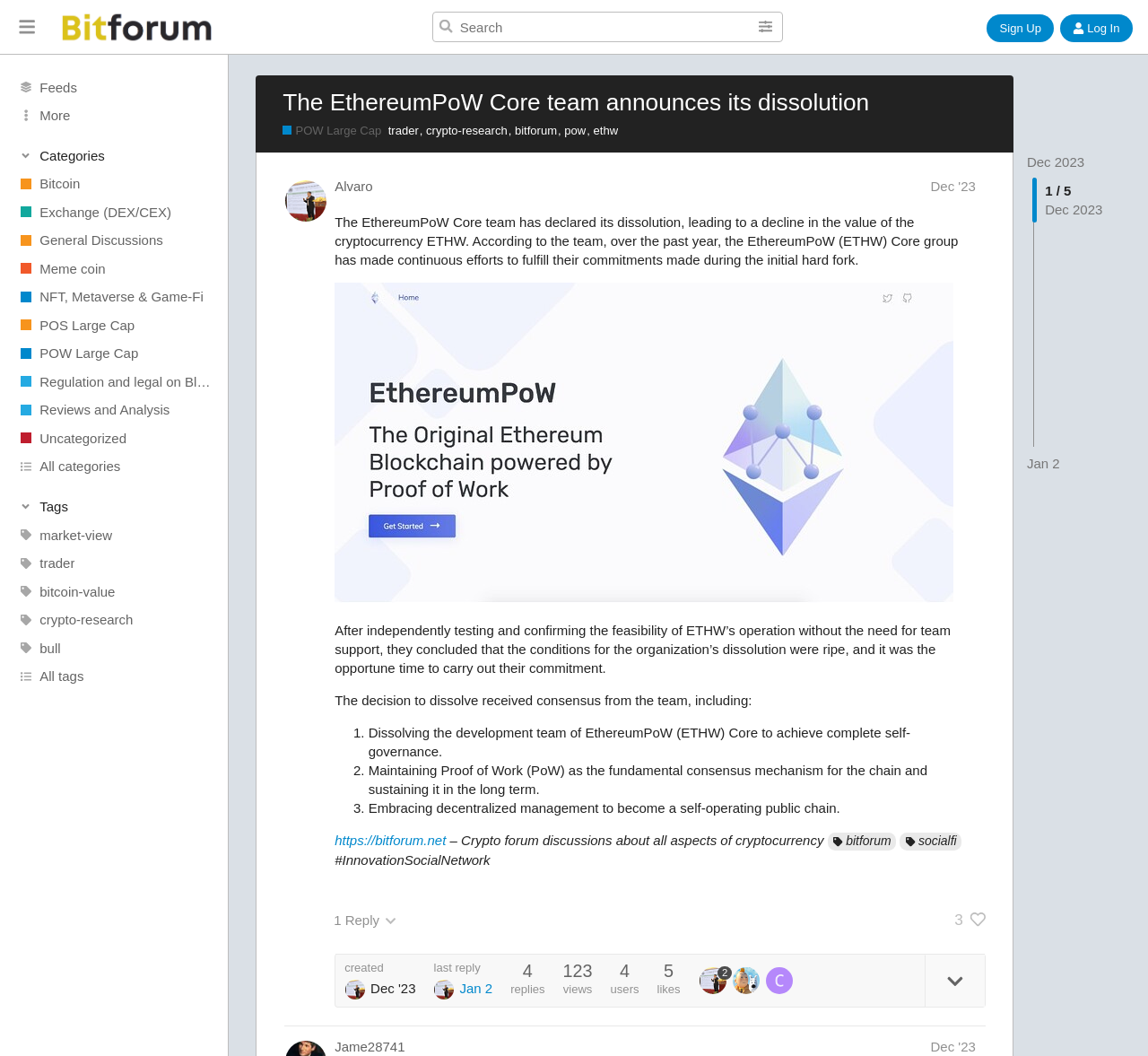Locate the bounding box coordinates of the element that should be clicked to fulfill the instruction: "Go to POW Large Cap".

[0.246, 0.116, 0.332, 0.132]